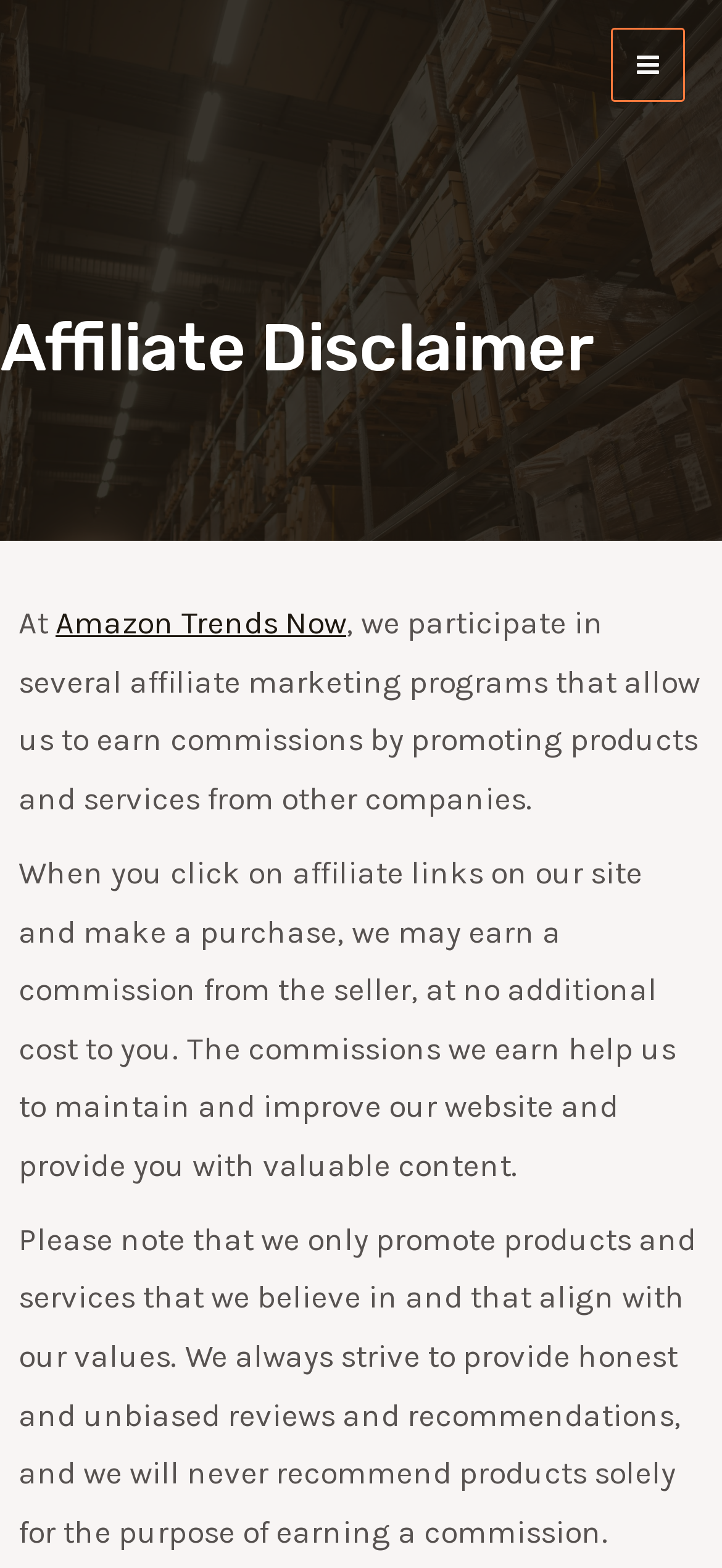What is the purpose of affiliate marketing programs?
Kindly answer the question with as much detail as you can.

According to the webpage, the purpose of affiliate marketing programs is to earn commissions by promoting products and services from other companies. This is stated in the sentence 'we participate in several affiliate marketing programs that allow us to earn commissions by promoting products and services from other companies.'